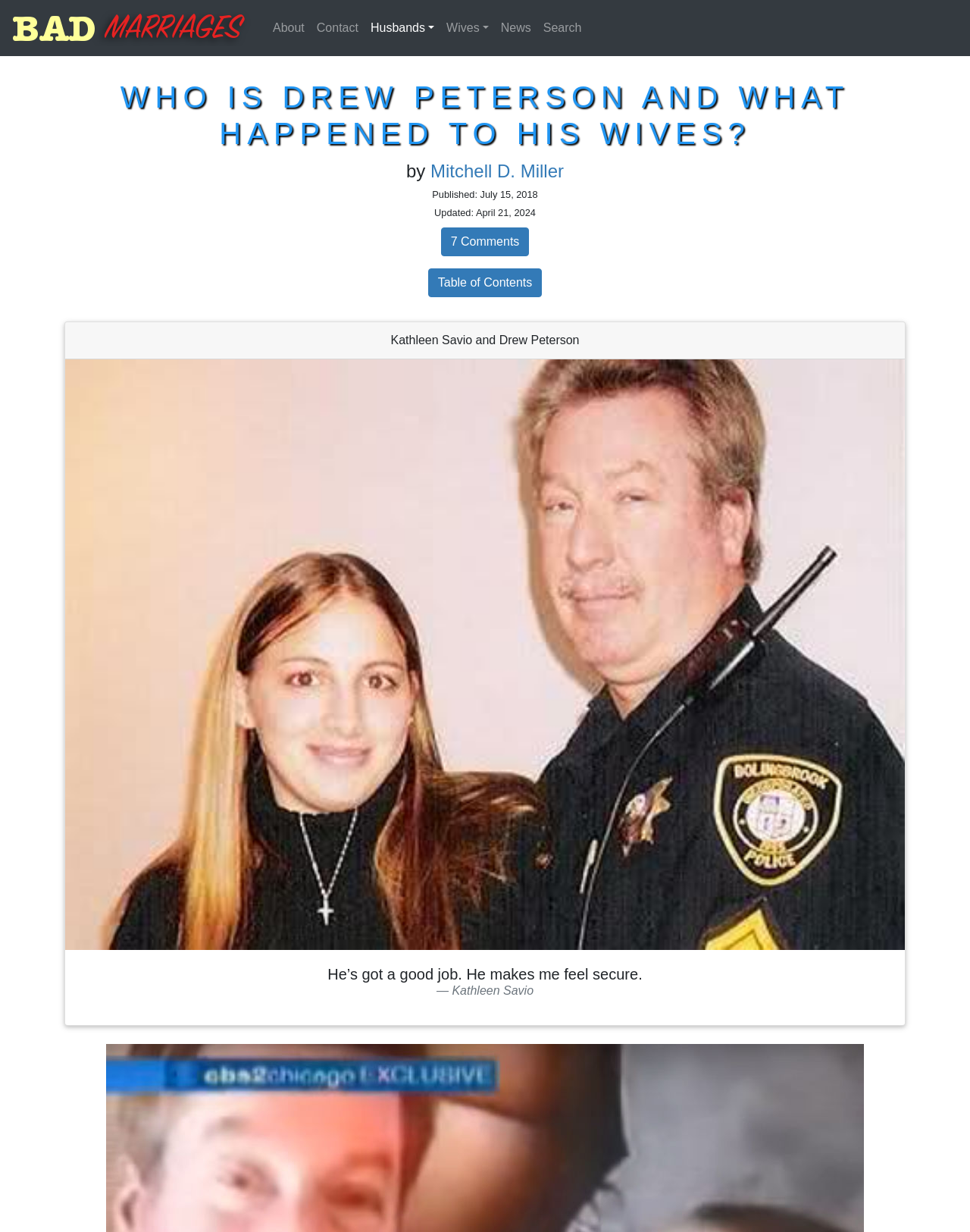Create a detailed summary of the webpage's content and design.

The webpage is about Drew Peterson, a man who was involved in the mysterious deaths of his wives, Kathleen Savio and Stacy Cales. At the top, there is a heading "Bad Marriages" with a link and an image next to it. Below this, there are several links to different sections of the website, including "About", "Contact", "Husbands", "Wives", "News", and "Search".

The main content of the webpage starts with a large heading "WHO IS DREW PETERSON AND WHAT HAPPENED TO HIS WIVES?" followed by the author's name, "Mitchell D. Miller", and the publication and update dates. Below this, there are two links, "7 Comments" and "Table of Contents".

The main article begins with a paragraph about Kathleen Savio and Drew Peterson, accompanied by a large image of the two. The image takes up most of the width of the page and spans about half of the page's height. Below the image, there is a quote from Kathleen Savio, which is formatted as a heading.

Overall, the webpage has a simple layout with a focus on the main article and accompanying image. The links and headings are organized in a clear and easy-to-follow manner.